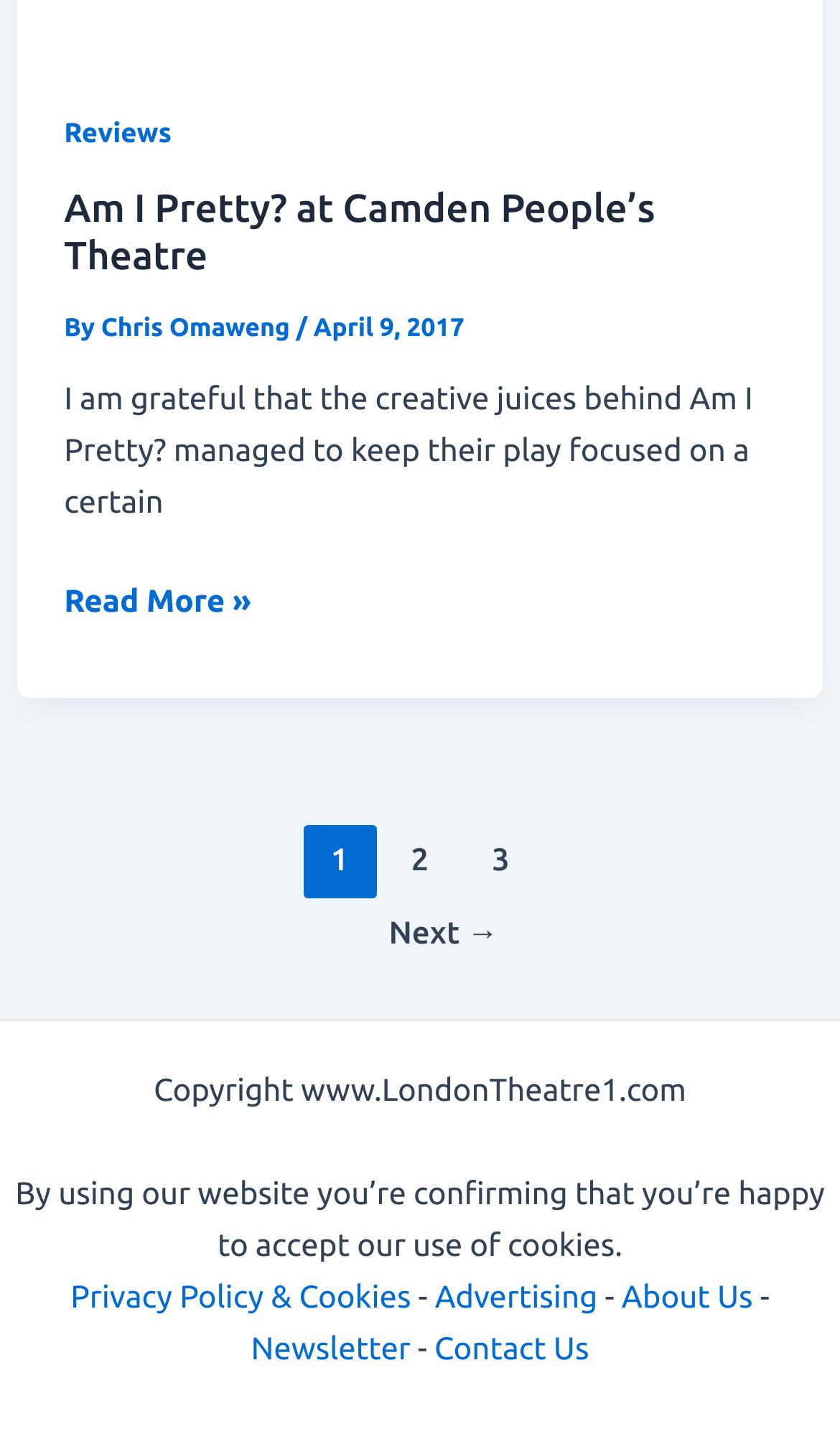Provide the bounding box coordinates of the HTML element described as: "Privacy Policy & Cookies". The bounding box coordinates should be four float numbers between 0 and 1, i.e., [left, top, right, bottom].

[0.084, 0.888, 0.489, 0.913]